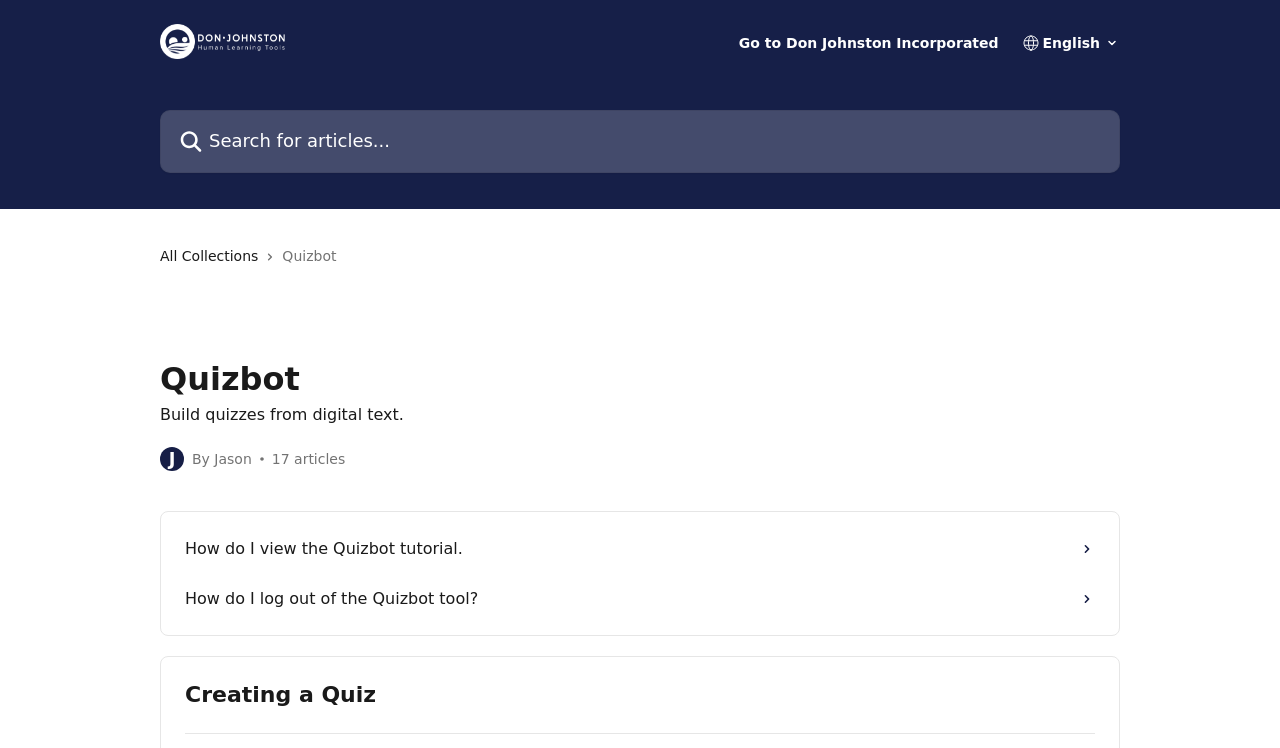How many articles are there?
Can you offer a detailed and complete answer to this question?

The number of articles can be found in the static text element '17 articles' with bounding box coordinates [0.212, 0.603, 0.27, 0.624].